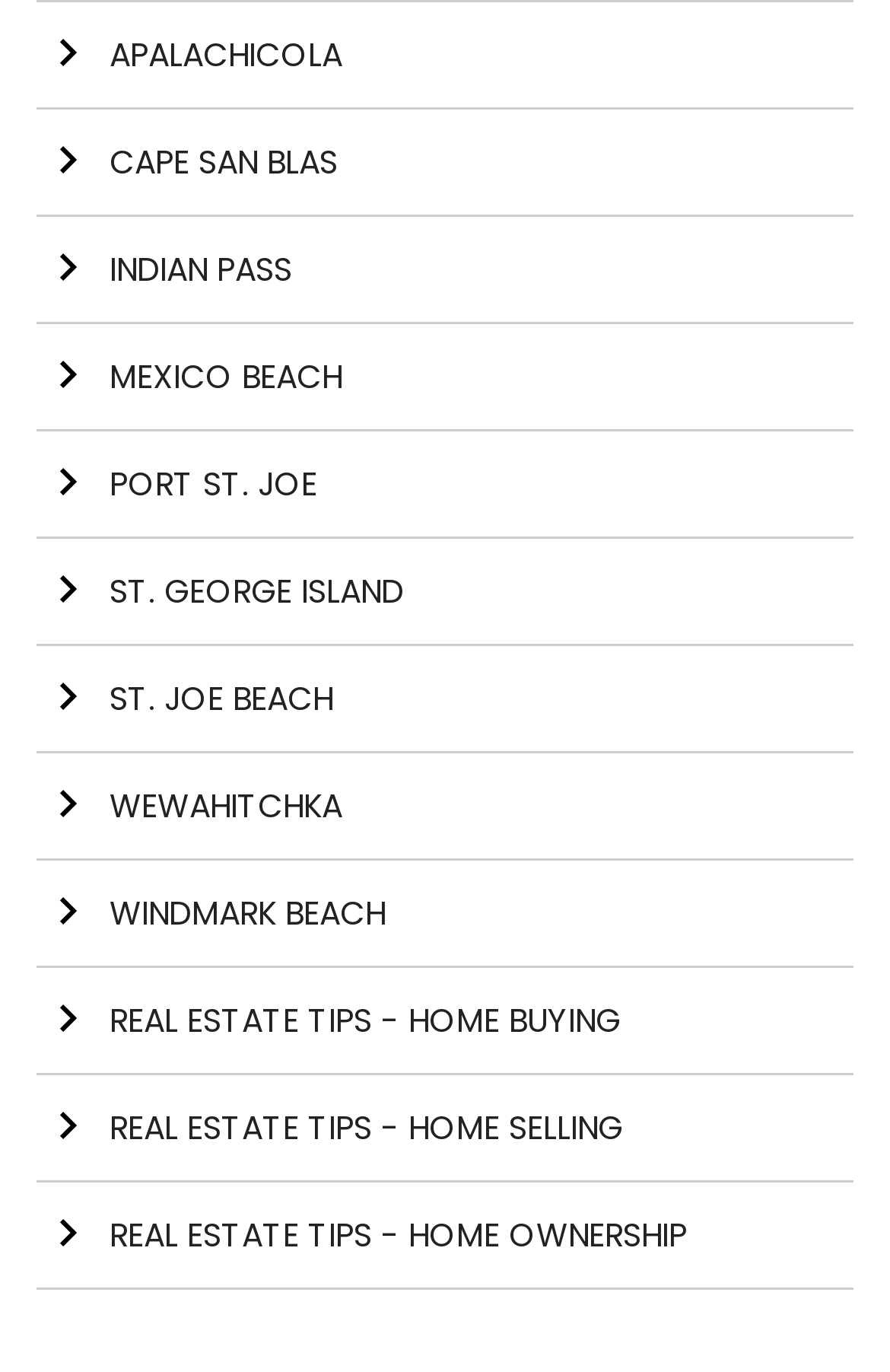Please identify the bounding box coordinates of the region to click in order to complete the given instruction: "Explore Known photographs of the Swami". The coordinates should be four float numbers between 0 and 1, i.e., [left, top, right, bottom].

None